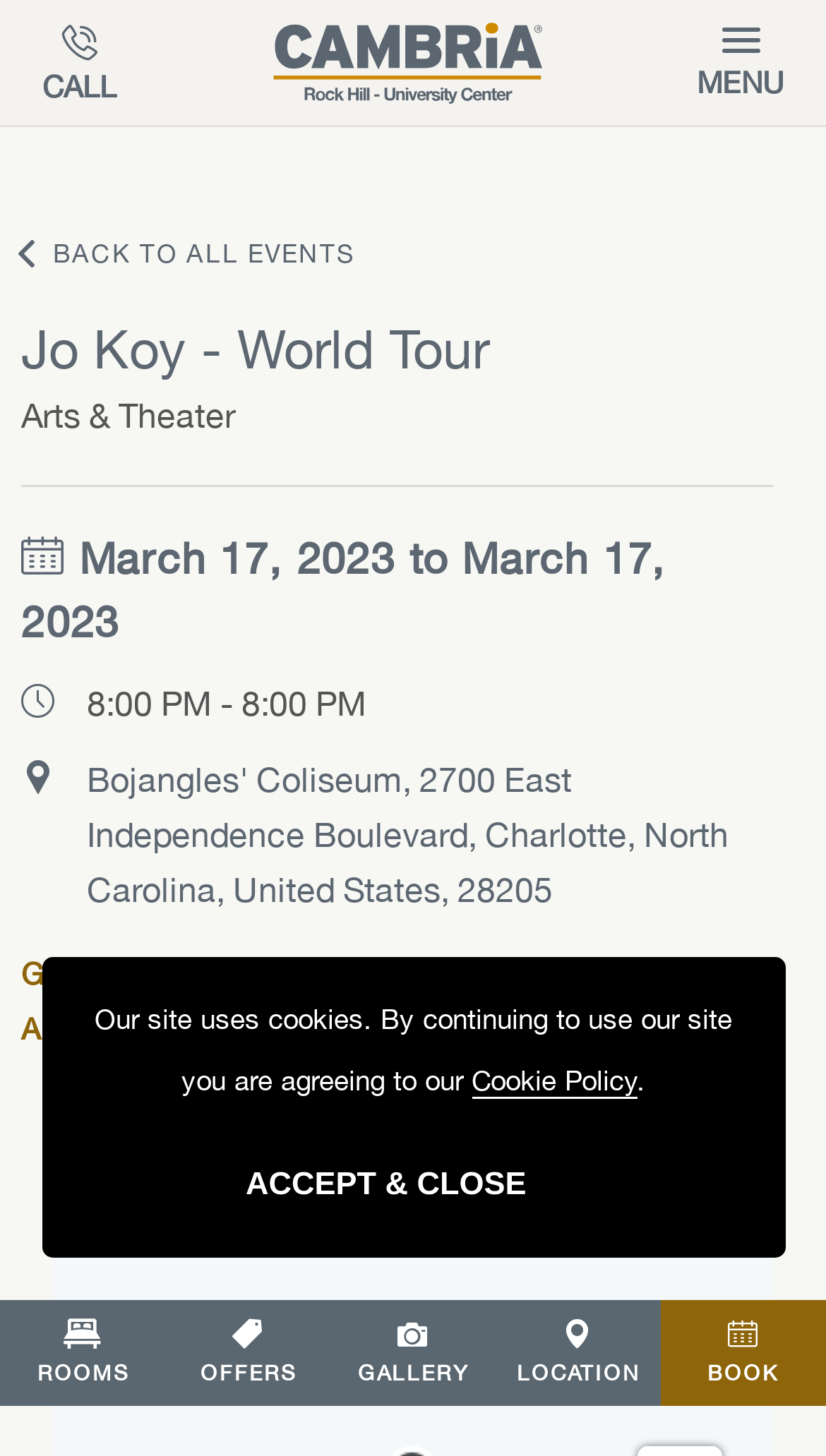Determine the bounding box coordinates of the region to click in order to accomplish the following instruction: "download pc omega ruby and alpha sapphire pc". Provide the coordinates as four float numbers between 0 and 1, specifically [left, top, right, bottom].

None